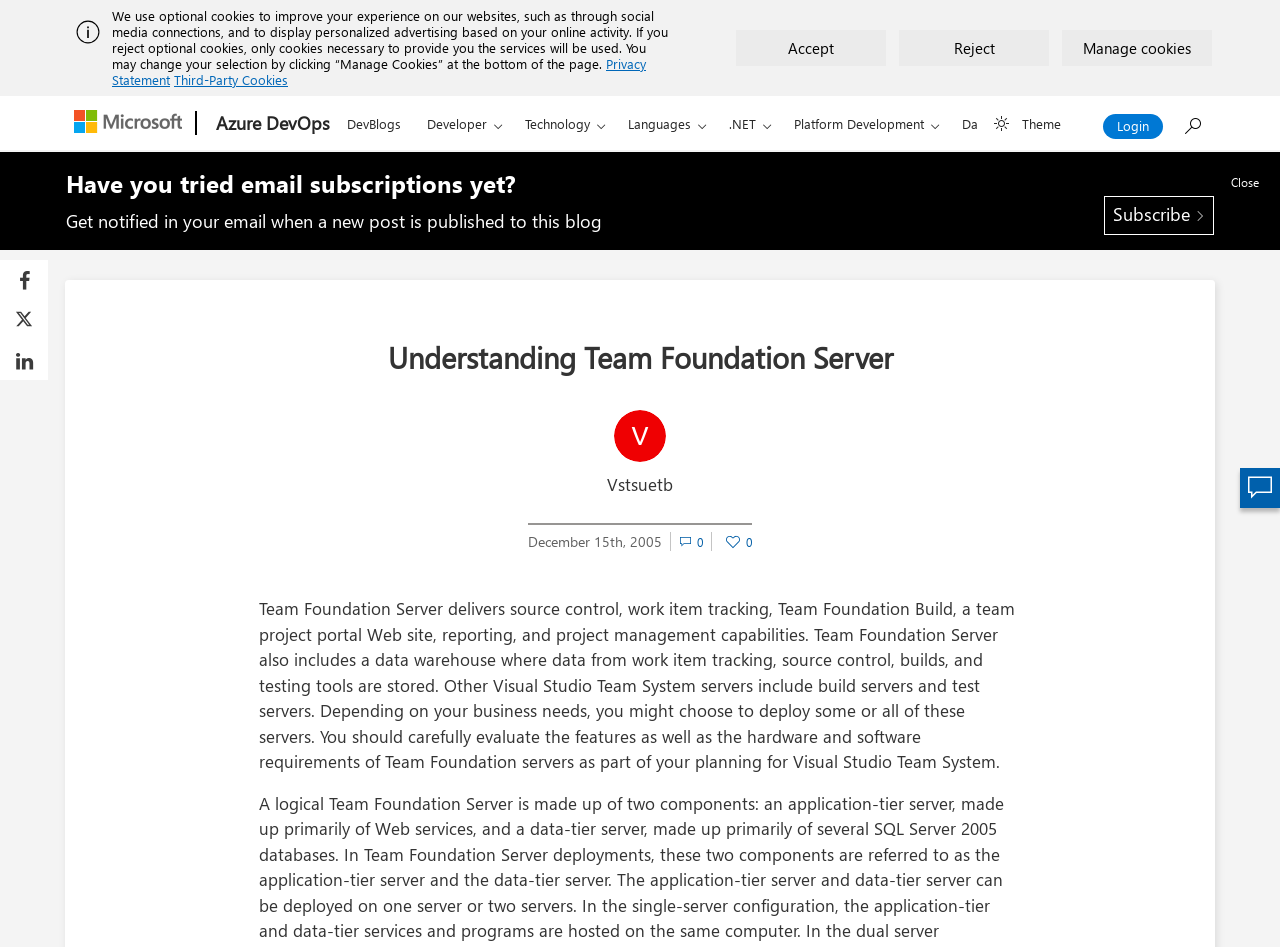What is the purpose of the 'Subscribe' button?
Using the visual information, answer the question in a single word or phrase.

Get email notifications